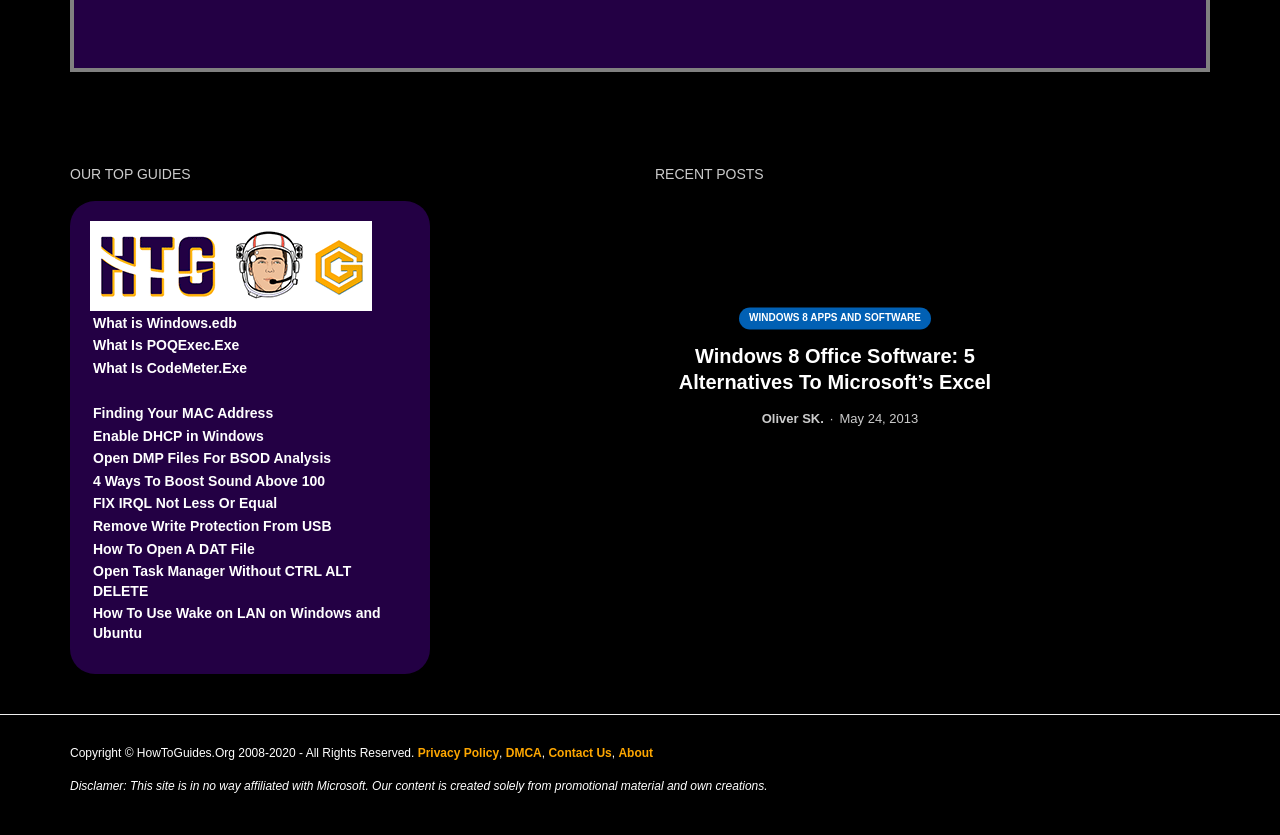What is the purpose of the 'BACK TO TOP' link?
Refer to the image and provide a concise answer in one word or phrase.

To scroll to the top of the page